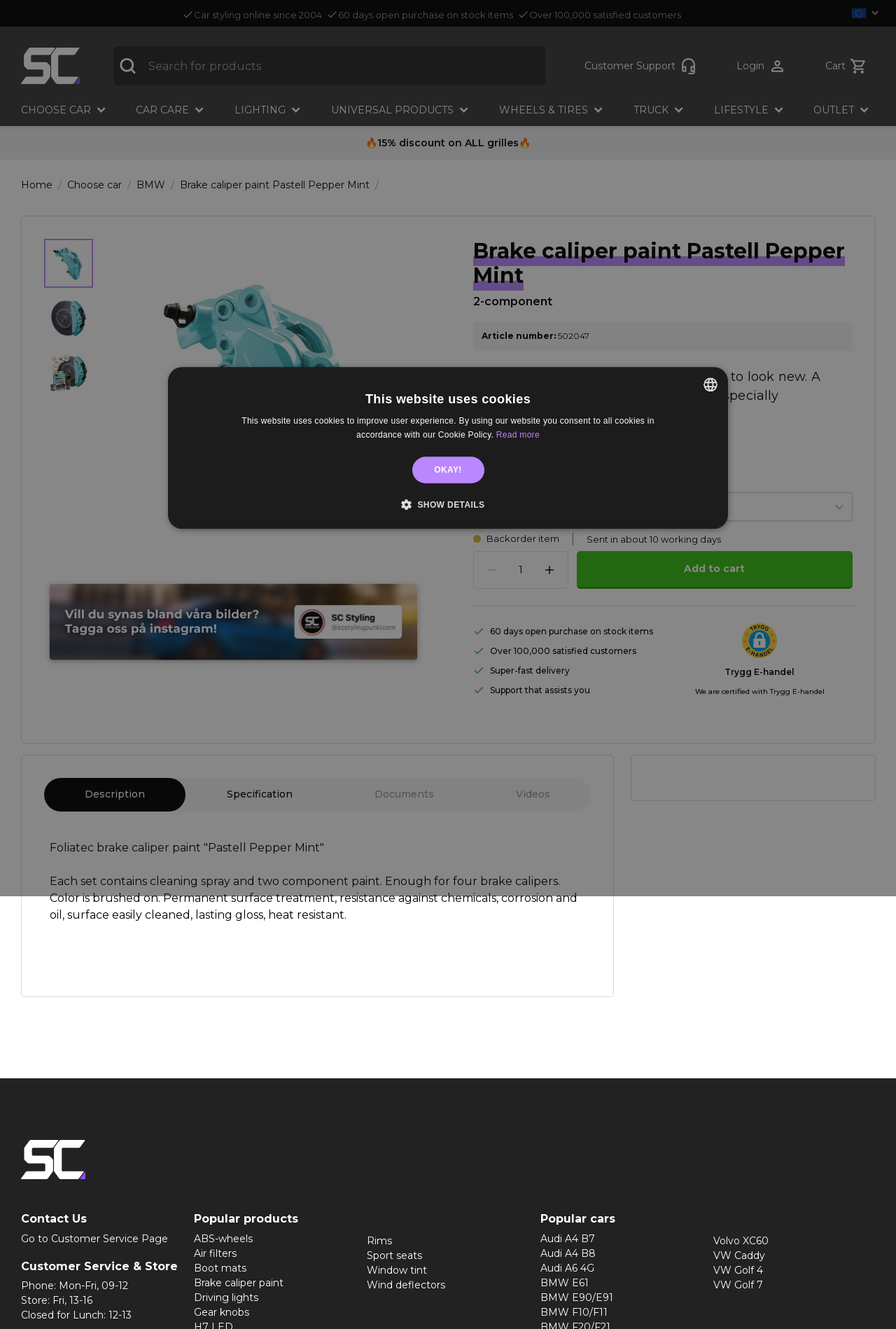Identify the bounding box coordinates of the clickable section necessary to follow the following instruction: "View customer support". The coordinates should be presented as four float numbers from 0 to 1, i.e., [left, top, right, bottom].

[0.646, 0.039, 0.784, 0.06]